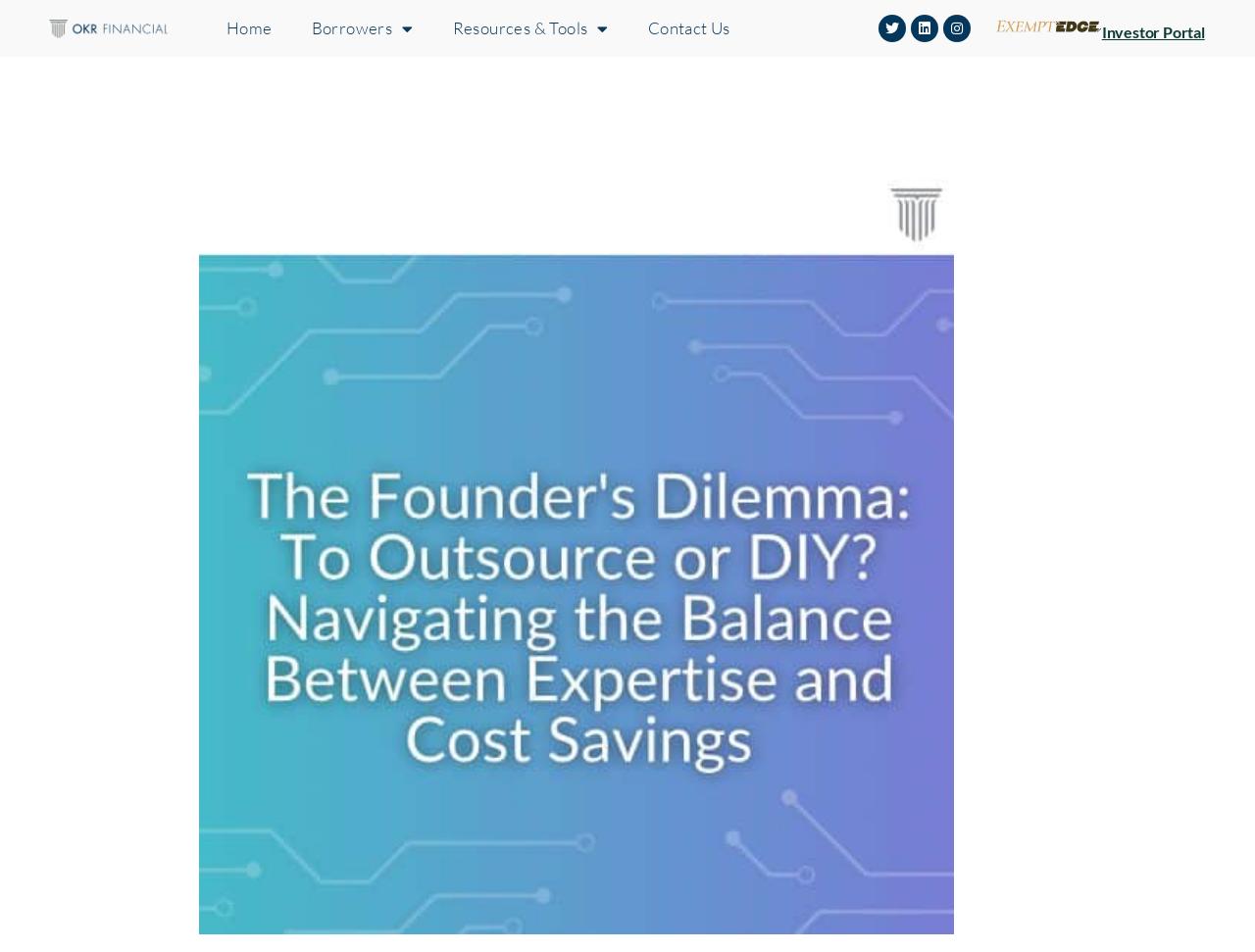Using the webpage screenshot, locate the HTML element that fits the following description and provide its bounding box: "Resources & Tools".

[0.345, 0.006, 0.501, 0.054]